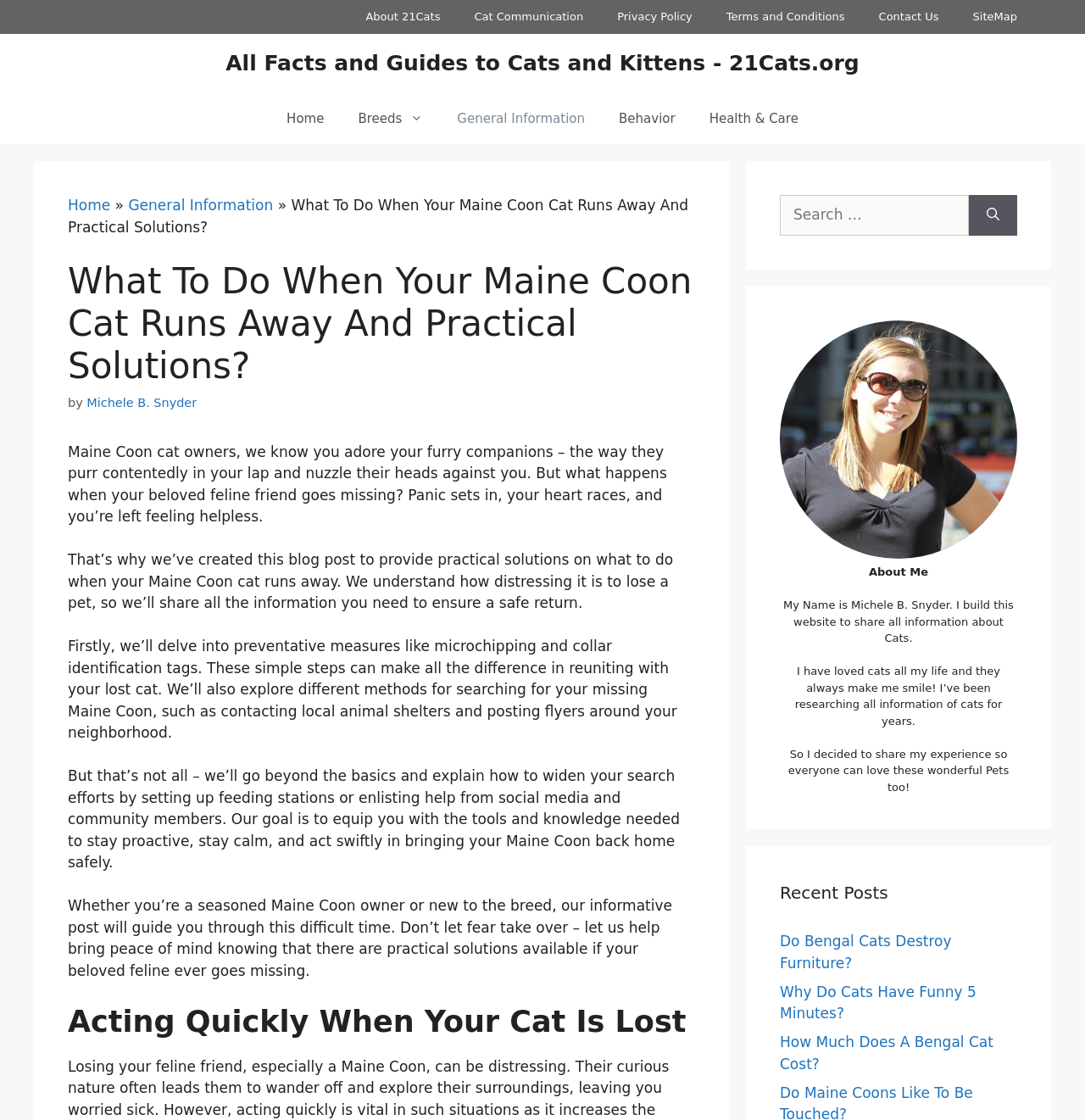Who is the author of the blog post? Look at the image and give a one-word or short phrase answer.

Michele B. Snyder